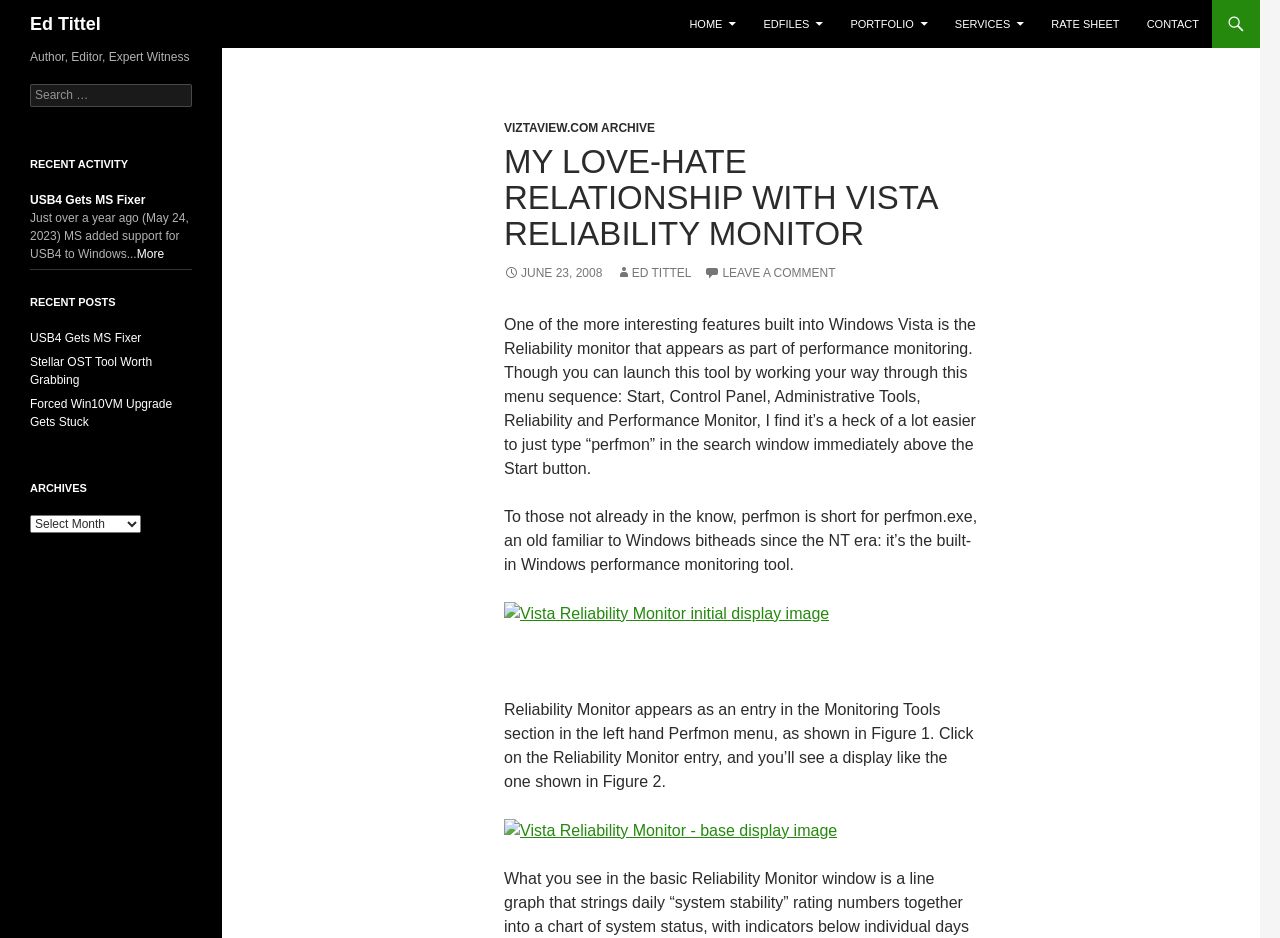What is the topic of the article?
Respond to the question with a well-detailed and thorough answer.

The topic of the article is Vista Reliability Monitor, which is mentioned in the article title 'MY LOVE-HATE RELATIONSHIP WITH VISTA RELIABILITY MONITOR' and also in the text 'One of the more interesting features built into Windows Vista is the Reliability monitor that appears as part of performance monitoring.'